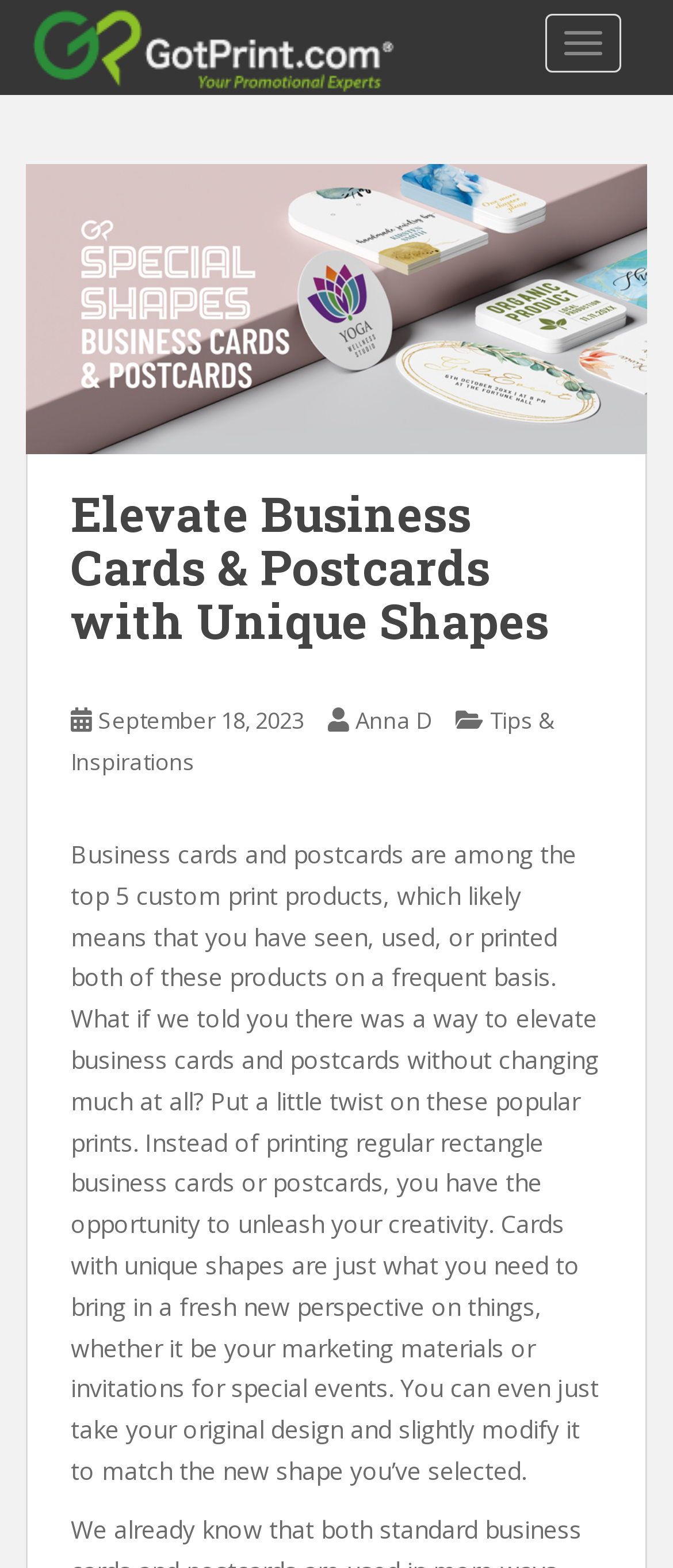Provide the bounding box coordinates, formatted as (top-left x, top-left y, bottom-right x, bottom-right y), with all values being floating point numbers between 0 and 1. Identify the bounding box of the UI element that matches the description: alt="GotPrint Blog"

[0.038, 0.018, 0.592, 0.039]